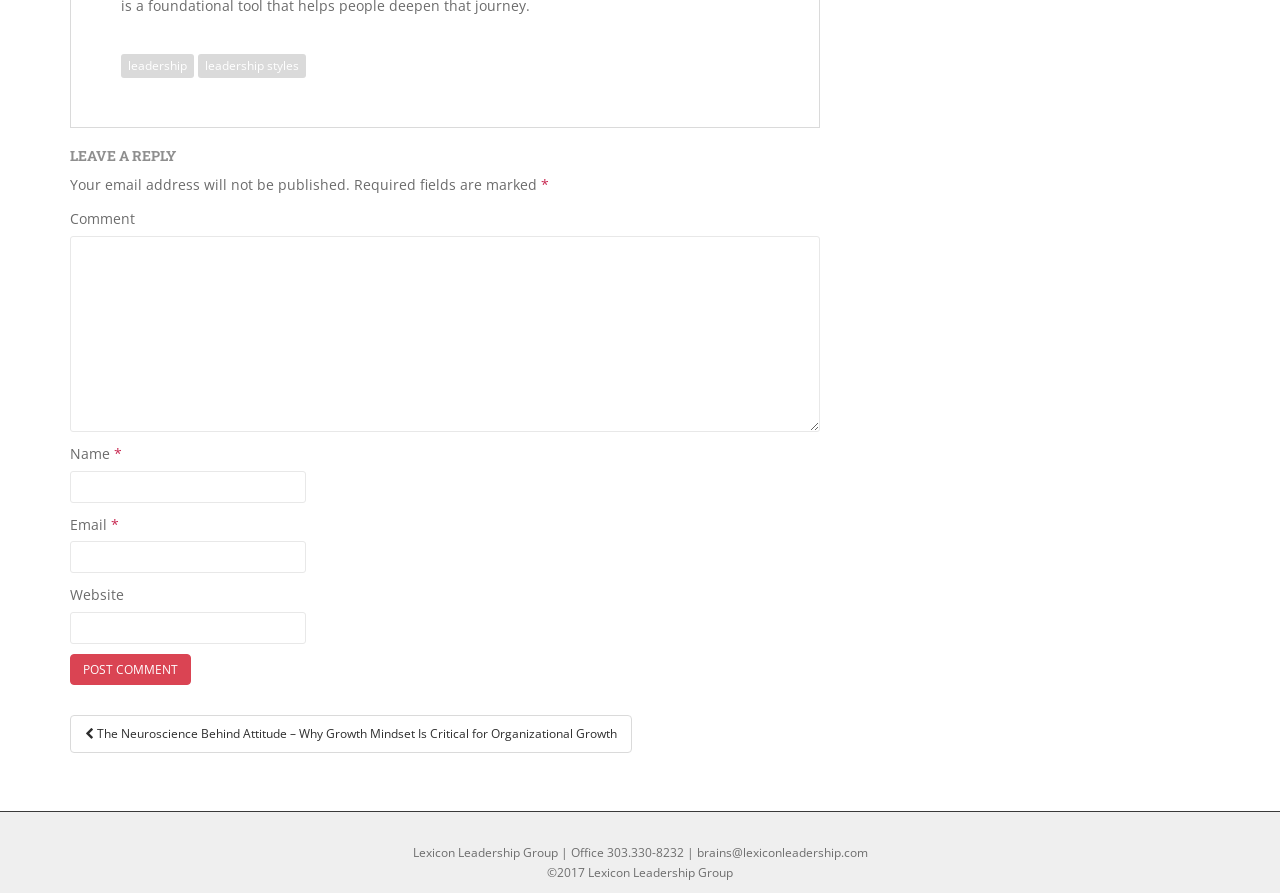Provide the bounding box coordinates for the area that should be clicked to complete the instruction: "read the Neuroscience Behind Attitude article".

[0.055, 0.8, 0.494, 0.843]